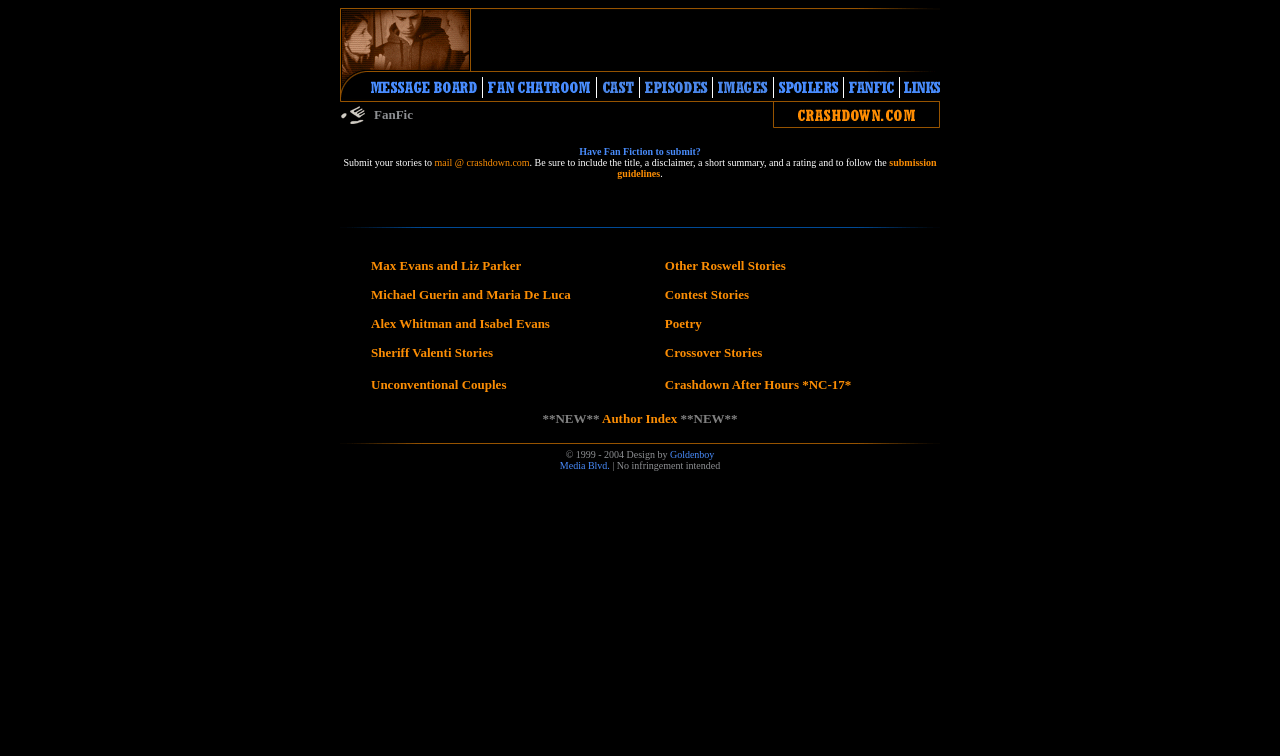Please answer the following question using a single word or phrase: 
How many images are on this webpage?

14